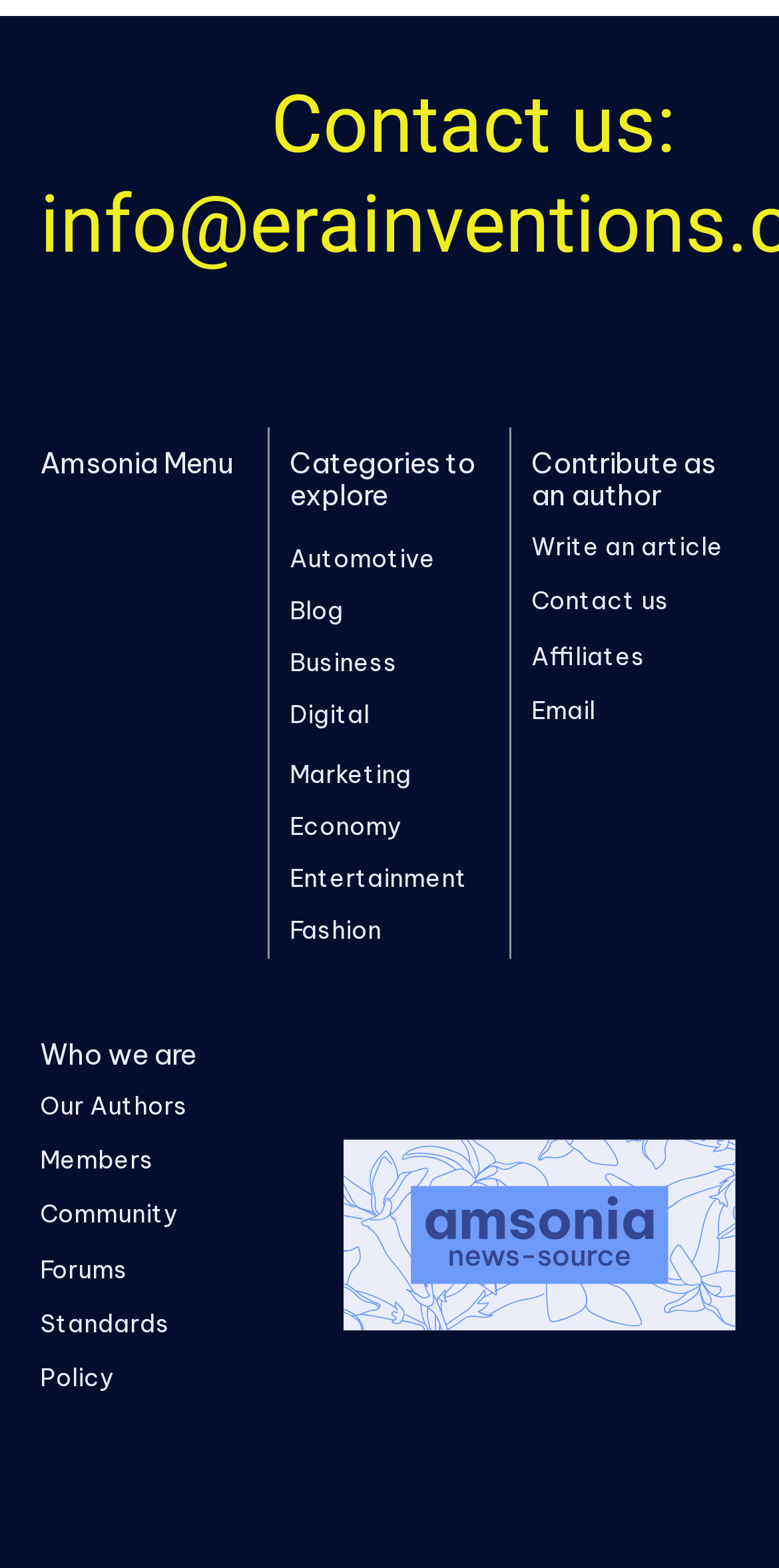Specify the bounding box coordinates (top-left x, top-left y, bottom-right x, bottom-right y) of the UI element in the screenshot that matches this description: Our Authors

[0.051, 0.696, 0.241, 0.715]